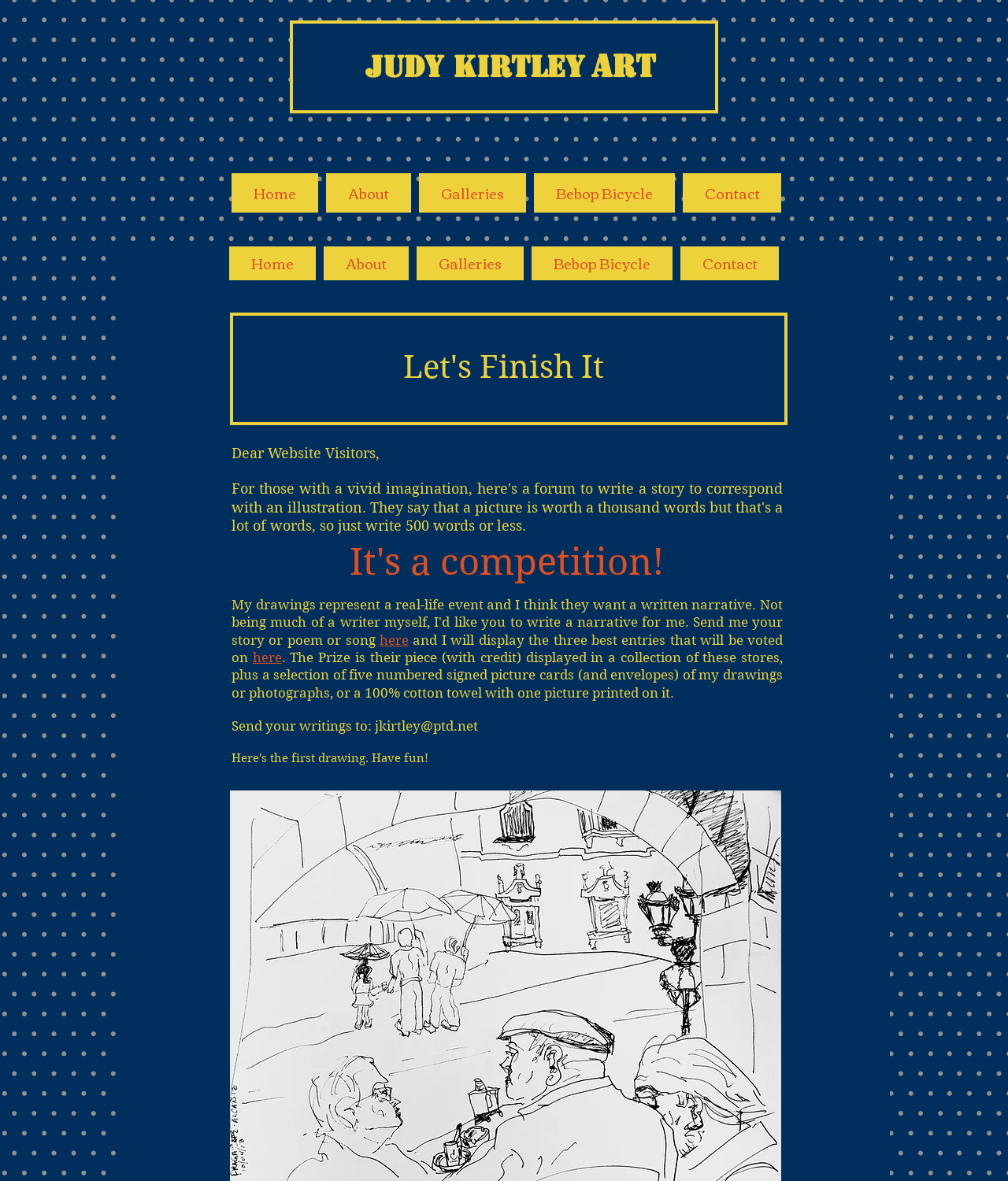Determine the bounding box coordinates of the target area to click to execute the following instruction: "Click on Home."

[0.23, 0.147, 0.316, 0.18]